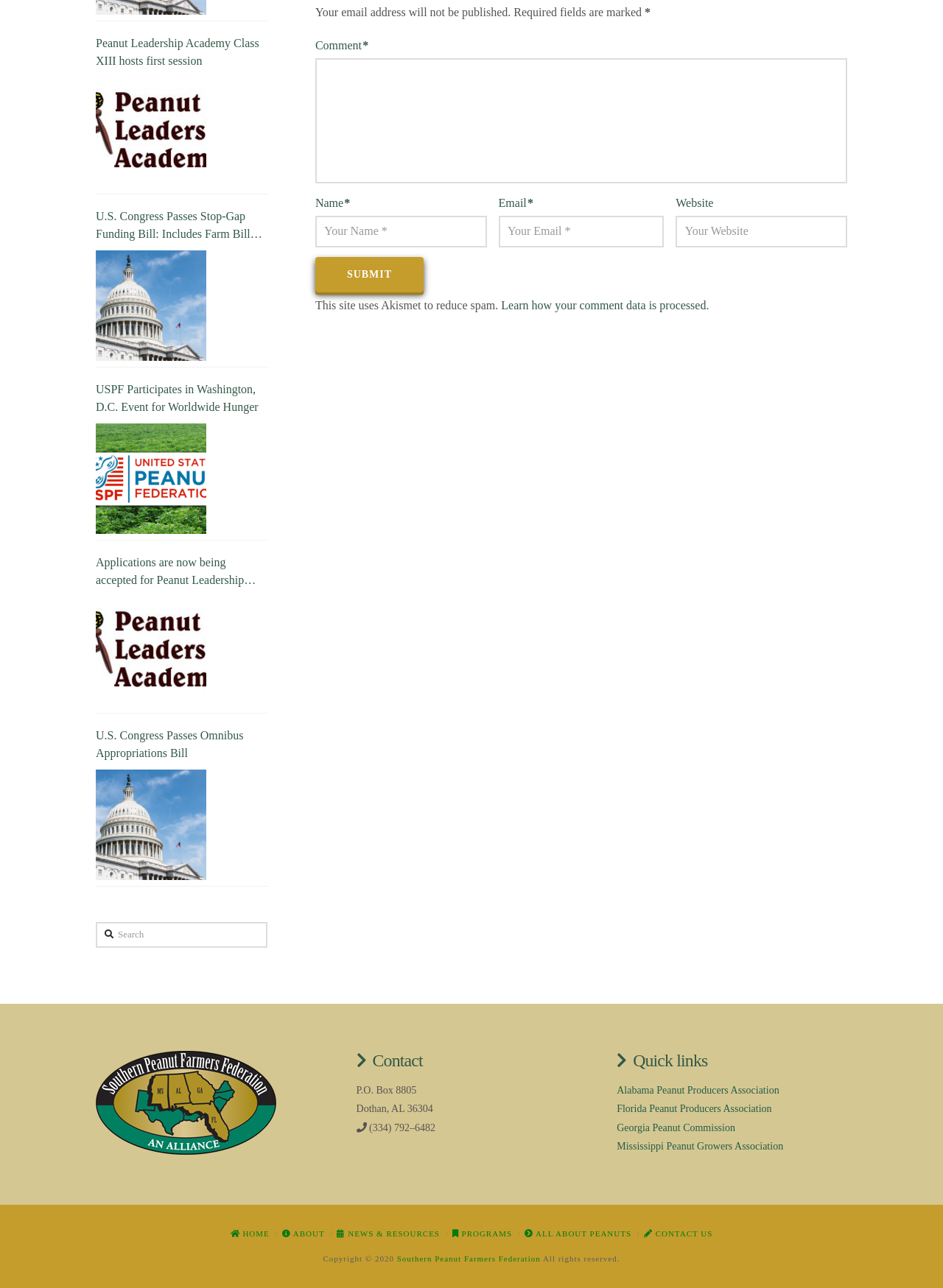What is the phone number listed on the webpage?
Using the details from the image, give an elaborate explanation to answer the question.

I found the phone number in the contact information section, which is '(334) 792-6482'.